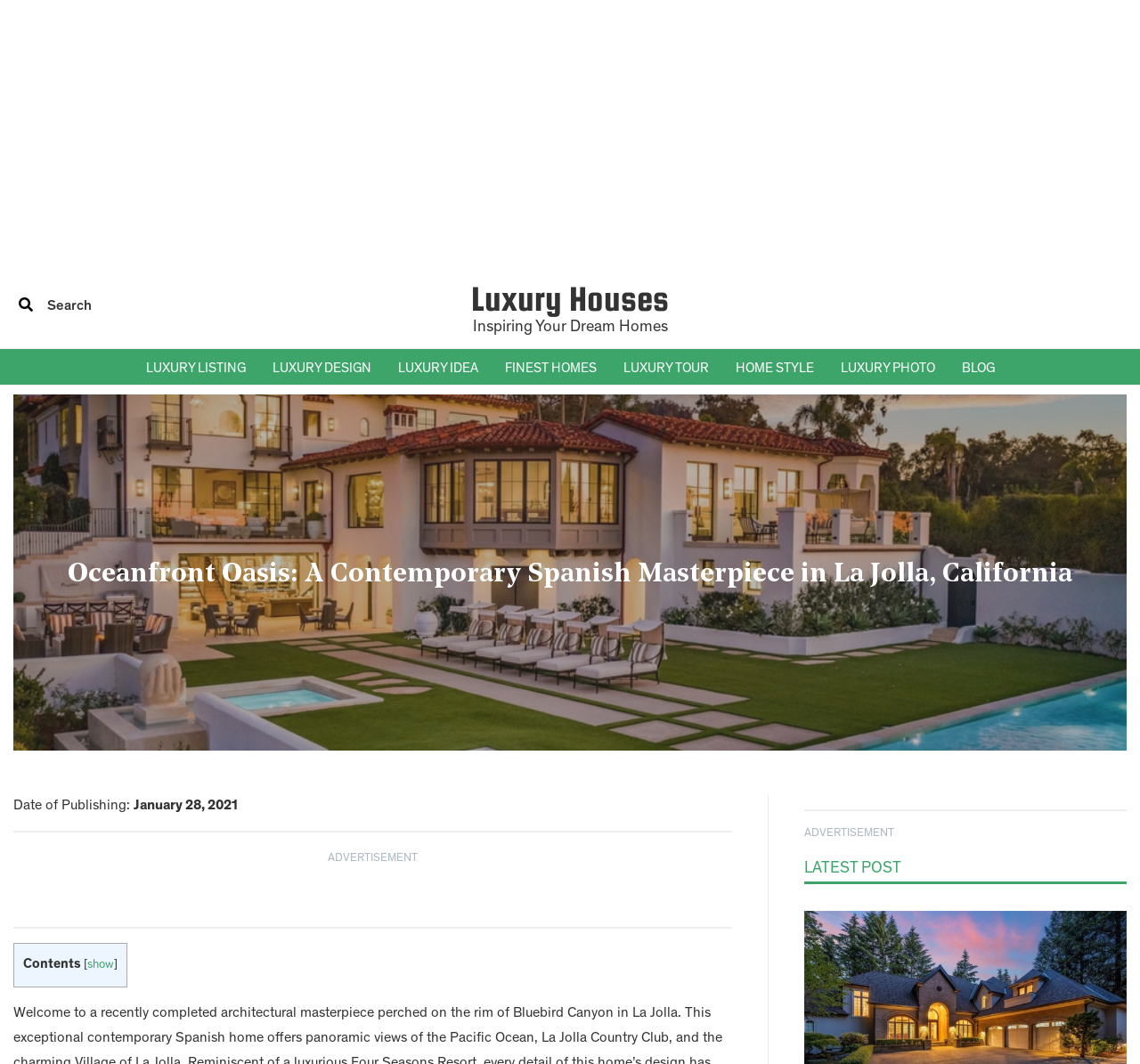What is the location of the featured home?
Give a single word or phrase as your answer by examining the image.

La Jolla, California